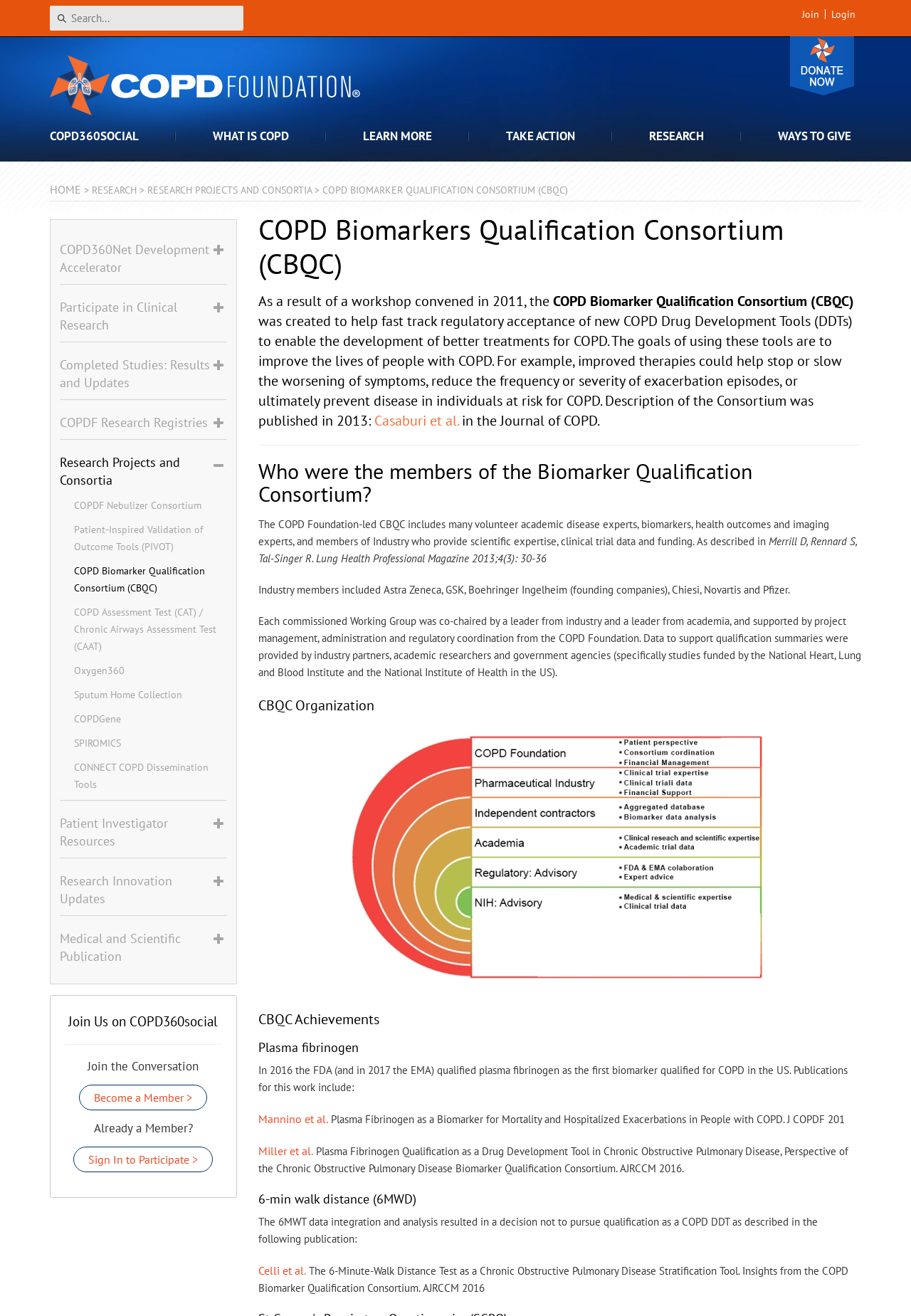Generate an in-depth caption that captures all aspects of the webpage.

The webpage is about the COPD Biomarker Qualification Consortium (CBQC), which was created in 2011 to help fast-track regulatory acceptance of new COPD Drug Development Tools (DDTs) to enable the development of better treatments for COPD. 

At the top of the page, there is a search bar with a "Clear search text" and "Search" button. On the right side, there are links to "Join", "Login", and "Donate" with a pinwheel image next to the "Donate" link. 

Below the search bar, there is a heading "COPD Foundation" with an image of the COPD Foundation logo. Underneath, there are several links to different sections of the website, including "WHAT IS COPD", "LEARN MORE", "TAKE ACTION", "RESEARCH", and "WAYS TO GIVE". 

On the left side of the page, there is a navigation menu with links to "HOME", "RESEARCH", and other research-related topics. 

The main content of the page is about the COPD Biomarker Qualification Consortium (CBQC), including its goals, members, and achievements. There are several headings and subheadings, including "COPD Biomarkers Qualification Consortium (CBQC)", "Who were the members of the Biomarker Qualification Consortium?", "CBQC Organization", "CBQC Achievements", "Plasma fibrinogen", and "6-min walk distance (6MWD)". 

Under each heading, there are paragraphs of text describing the consortium's goals, members, and achievements, as well as links to publications and other relevant resources. There are also several images, including an image of the COPD Biomarkers Qualification Consortium (CBQC) collaborators. 

At the bottom of the page, there are links to other research-related topics, including "COPD360Net Development Accelerator", "Participate in Clinical Research", "Completed Studies: Results and Updates", and "COPDF Research Registries". There is also a section called "Join Us on COPD360social" with a link to become a member and sign in to participate.